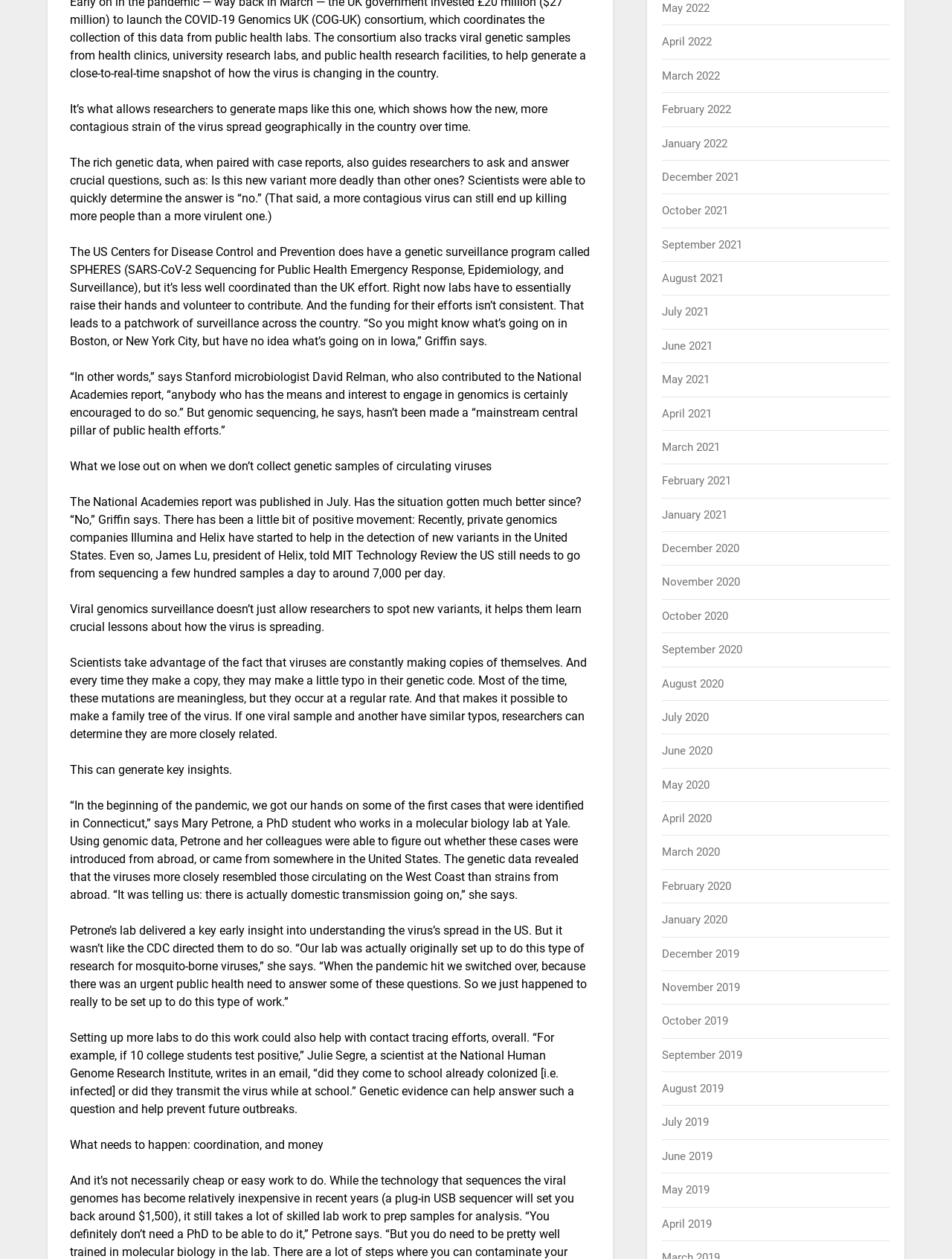Respond to the question below with a single word or phrase: What is the name of the program mentioned in the article?

SPHERES